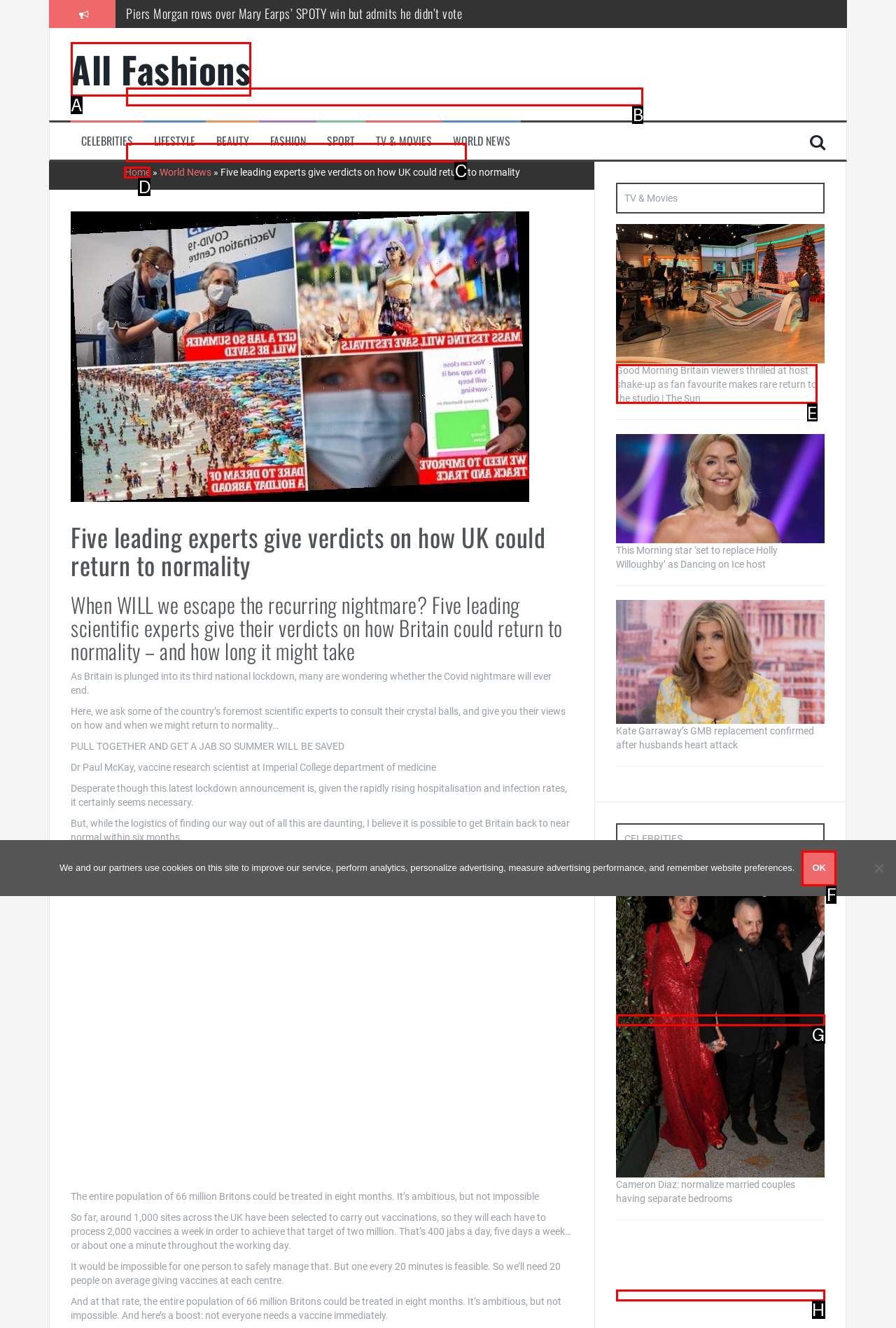Determine which HTML element should be clicked to carry out the following task: Click on the link to read about This Morning star's potential replacement of Holly Willoughby as Dancing on Ice host Respond with the letter of the appropriate option.

C